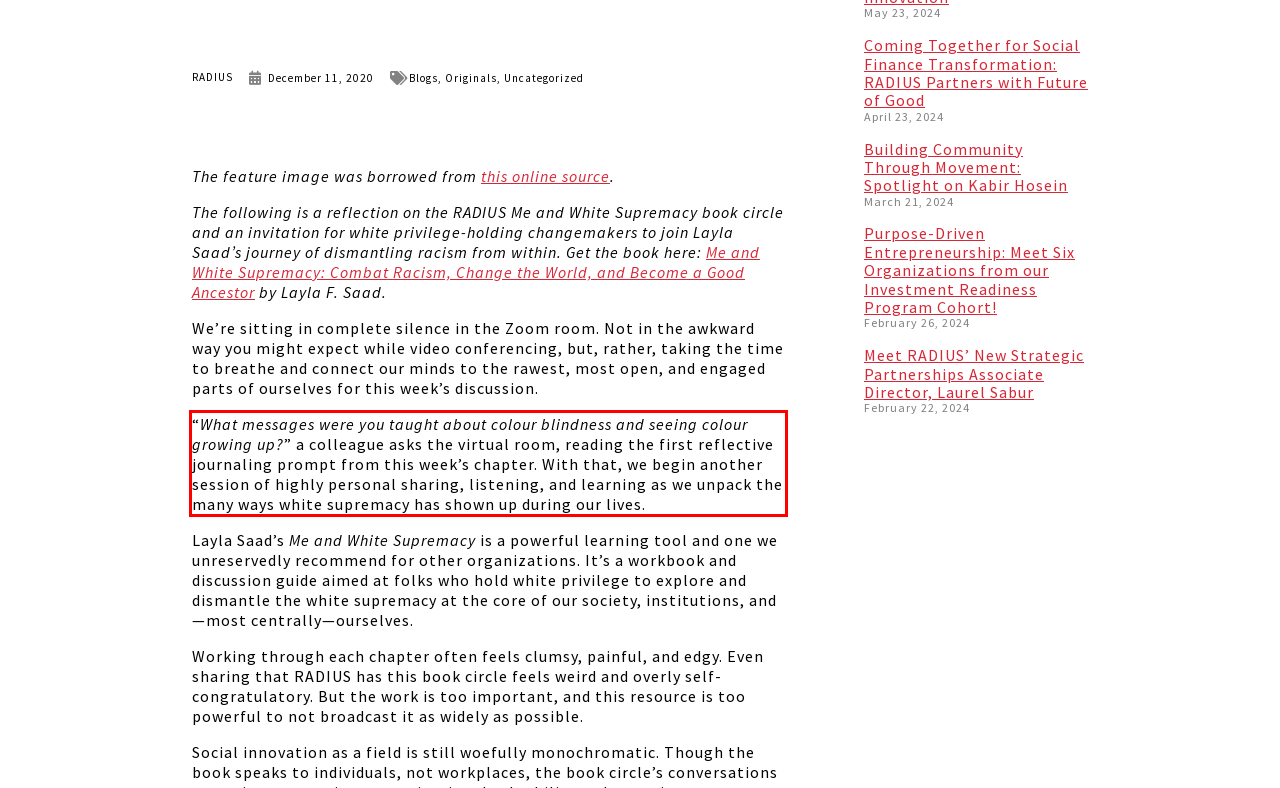With the provided screenshot of a webpage, locate the red bounding box and perform OCR to extract the text content inside it.

“What messages were you taught about colour blindness and seeing colour growing up?” a colleague asks the virtual room, reading the first reflective journaling prompt from this week’s chapter. With that, we begin another session of highly personal sharing, listening, and learning as we unpack the many ways white supremacy has shown up during our lives.